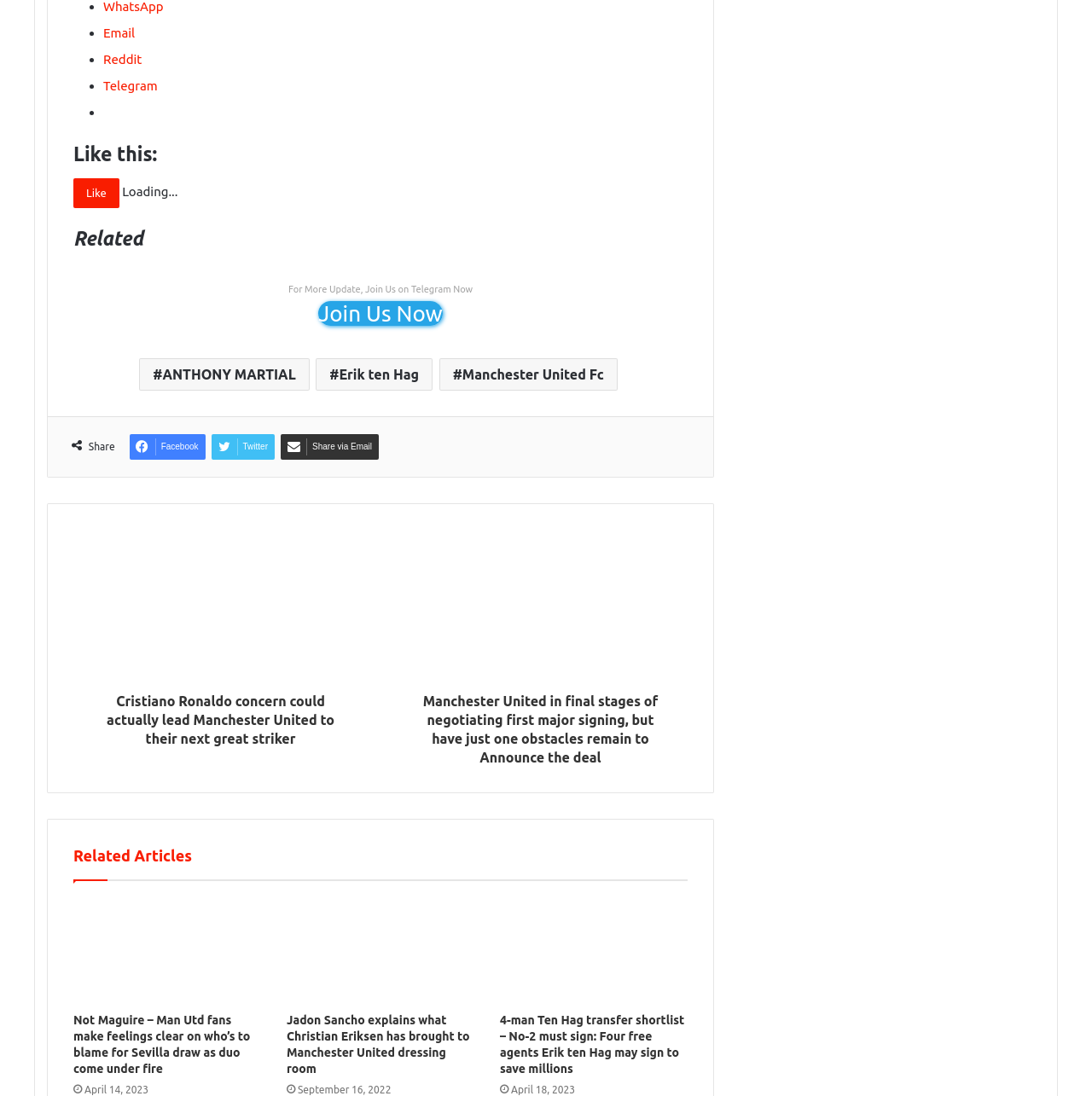What is the website about?
Please provide a comprehensive and detailed answer to the question.

Based on the links and headings on the webpage, it appears to be a news or blog website focused on Manchester United FC, a football club.